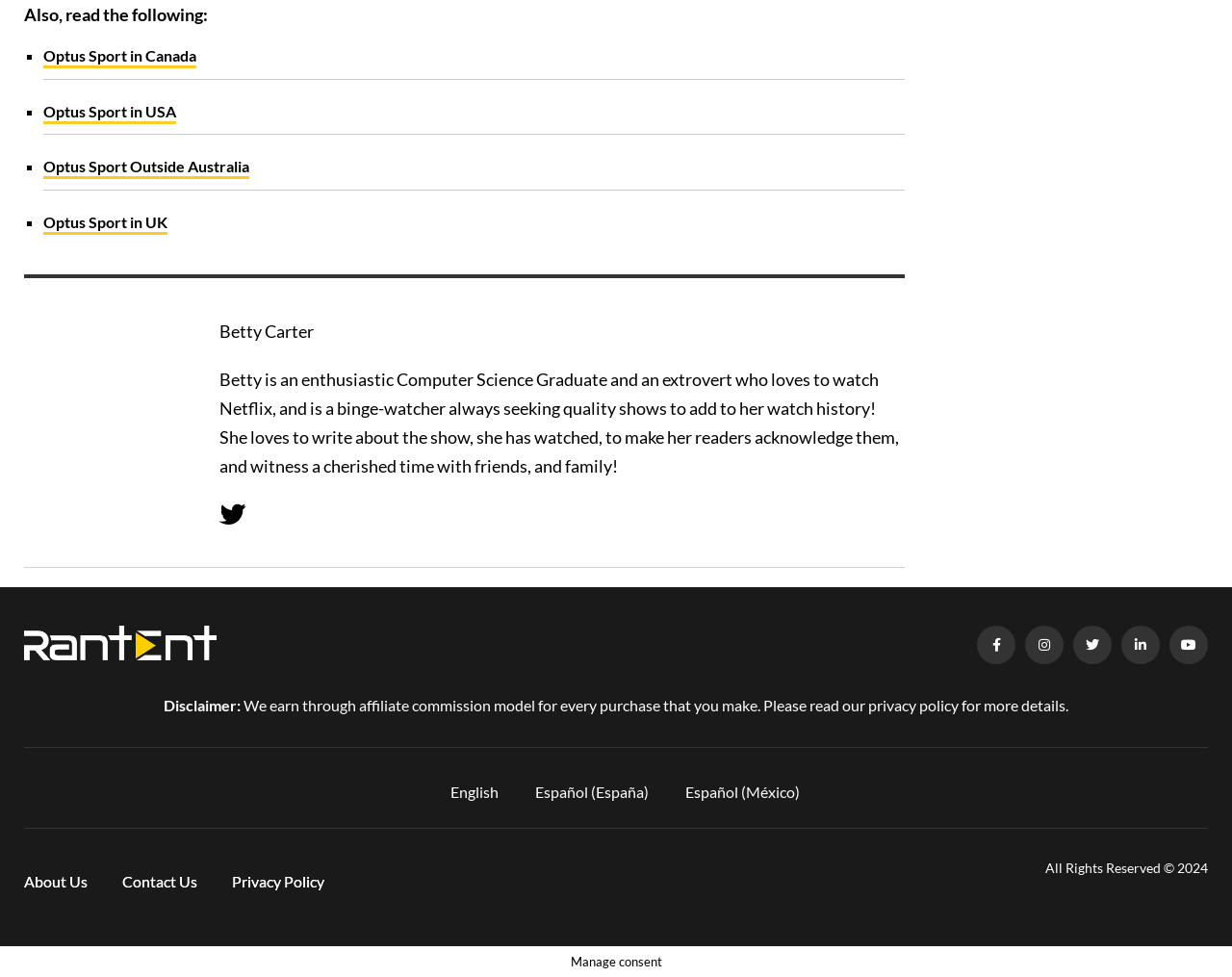Please identify the bounding box coordinates of the element I should click to complete this instruction: 'Click Import Service & Repair'. The coordinates should be given as four float numbers between 0 and 1, like this: [left, top, right, bottom].

None